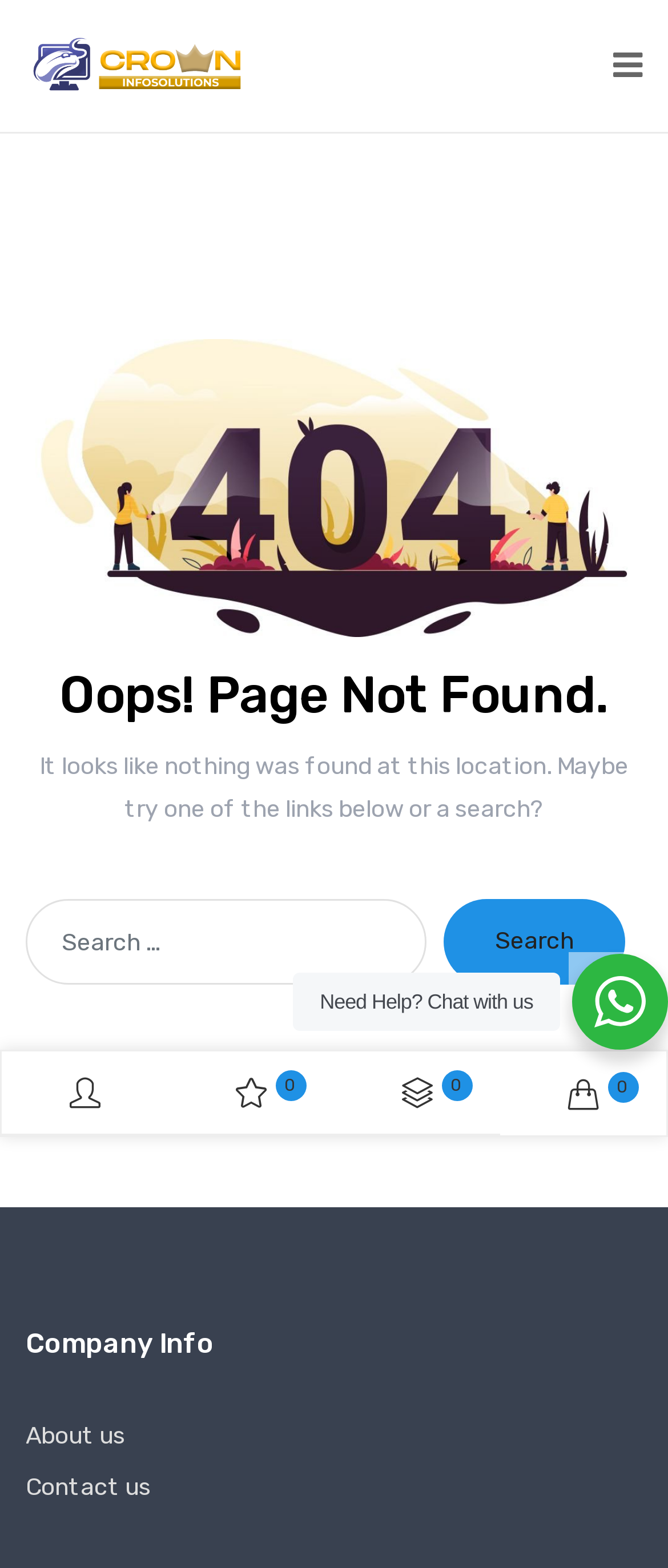Examine the image and give a thorough answer to the following question:
What can be done to find the desired content?

The page suggests searching for the desired content or trying one of the links below, as indicated by the text 'It looks like nothing was found at this location. Maybe try one of the links below or a search?'.